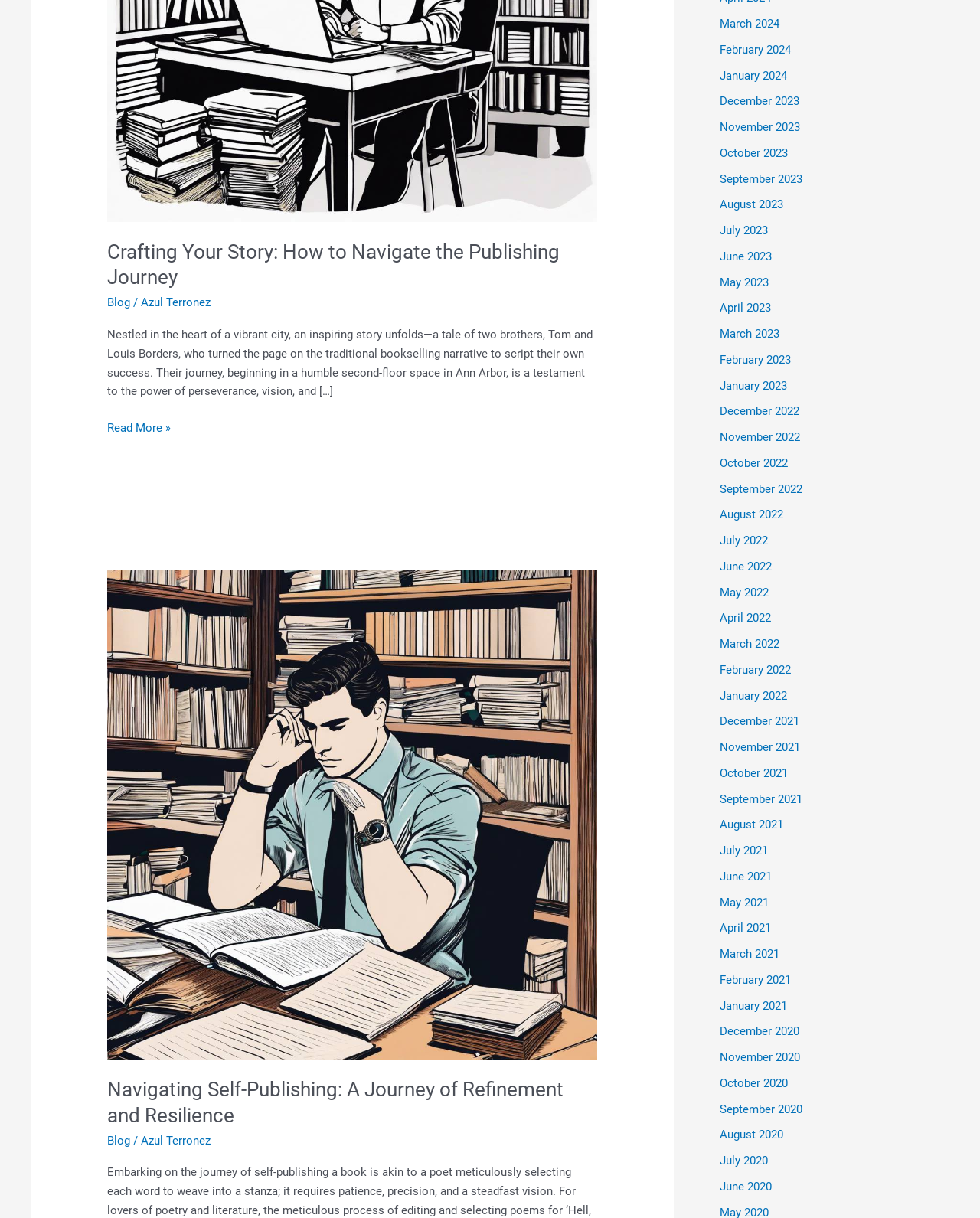Identify the bounding box coordinates of the HTML element based on this description: "Blog".

[0.109, 0.243, 0.133, 0.254]